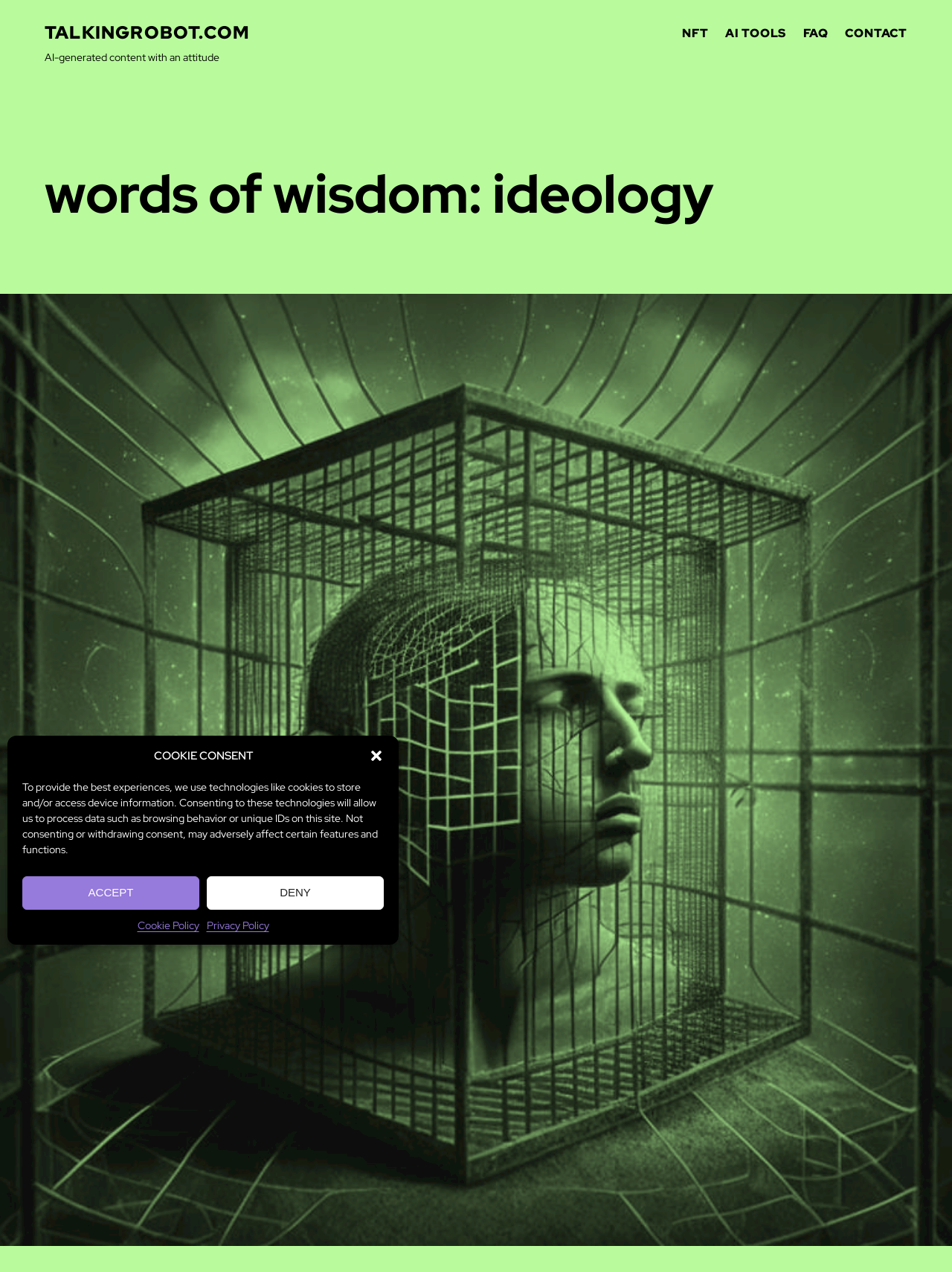How many links are present in the Header navigation?
Can you give a detailed and elaborate answer to the question?

The Header navigation element contains four links, namely 'NFT', 'AI TOOLS', 'FAQ', and 'CONTACT', which are identified by their respective link elements within the navigation element.